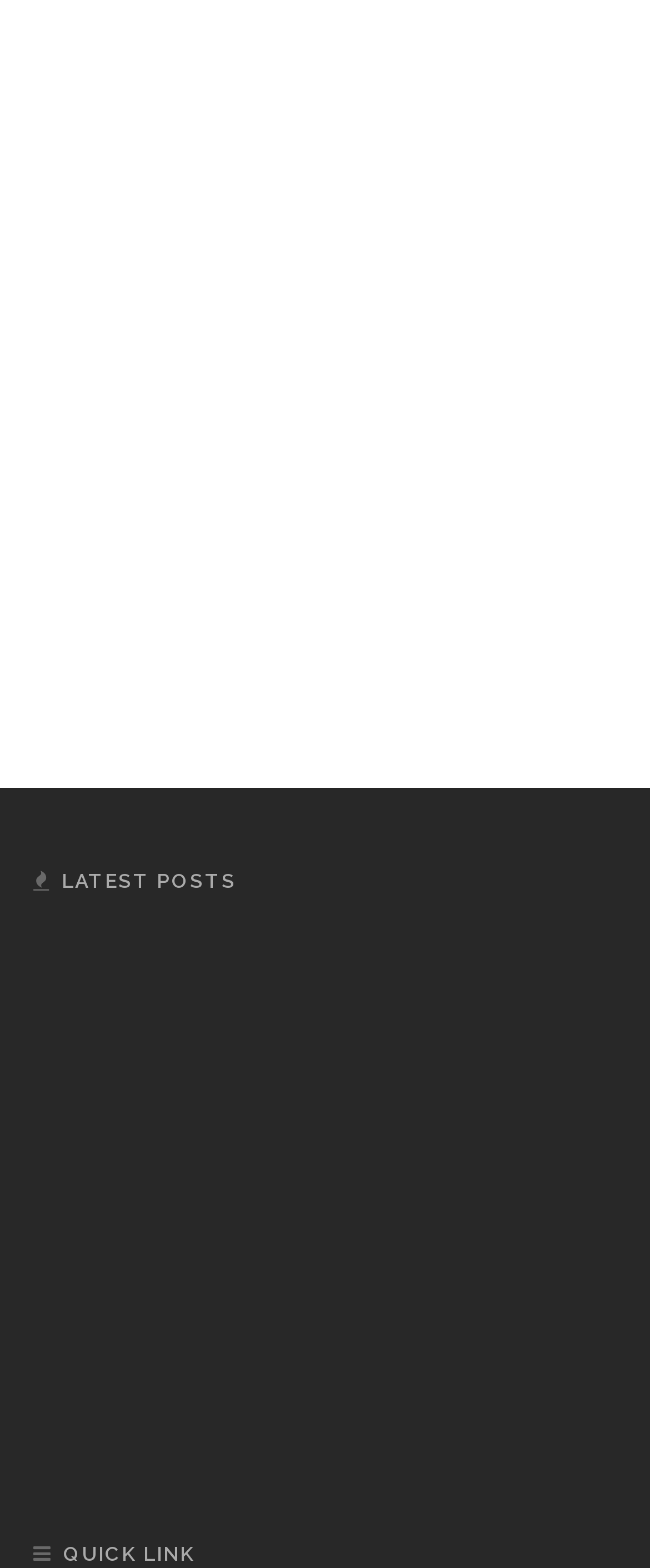What is the title of the first article?
Based on the image, please offer an in-depth response to the question.

I looked at the first heading element and found that the title of the first article is 'Elevate Your Space: Exploring Interior Design Services', so I shortened it to 'Elevate Your Space'.